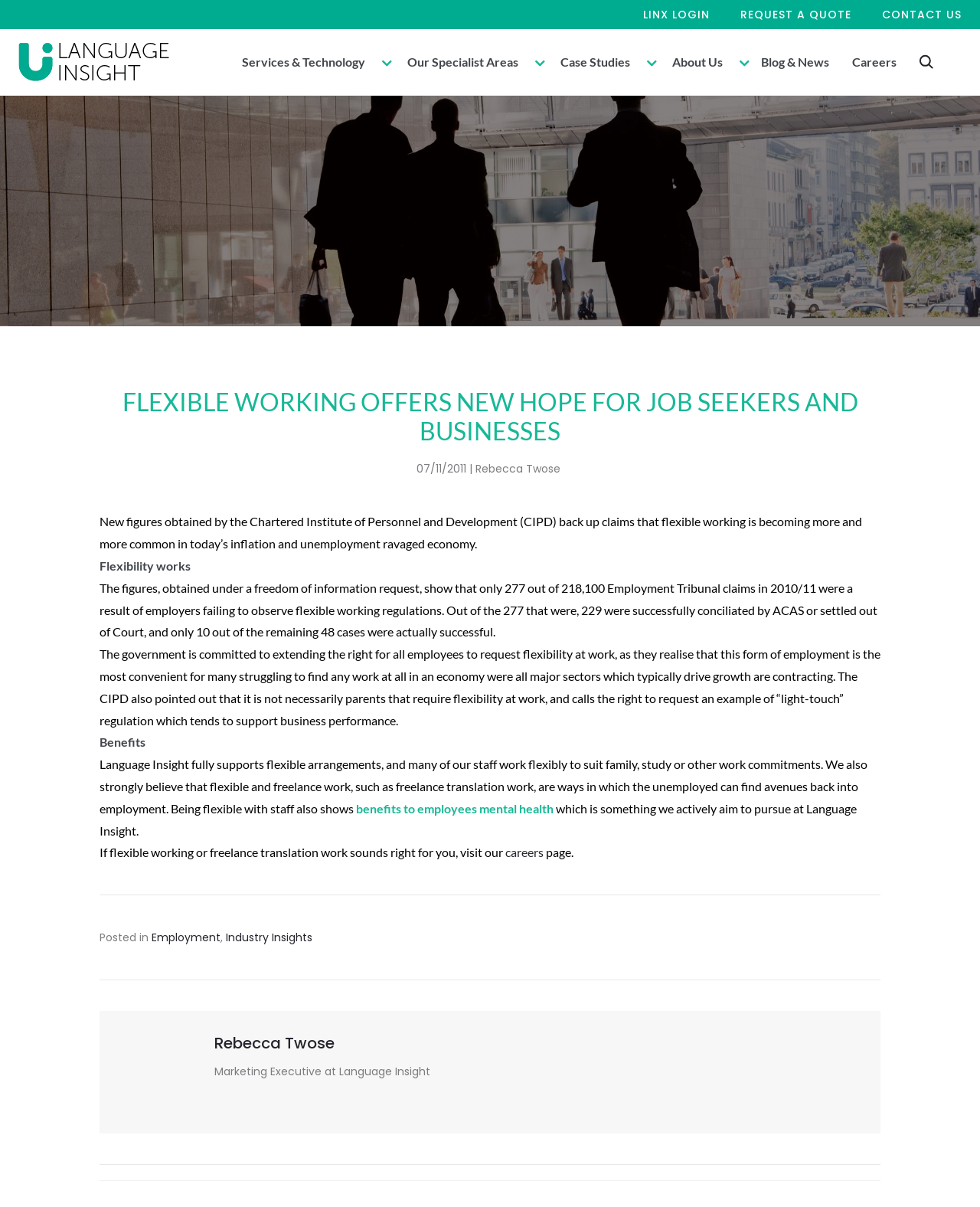Please indicate the bounding box coordinates of the element's region to be clicked to achieve the instruction: "read PLR Article Pack Cash Flow System". Provide the coordinates as four float numbers between 0 and 1, i.e., [left, top, right, bottom].

None